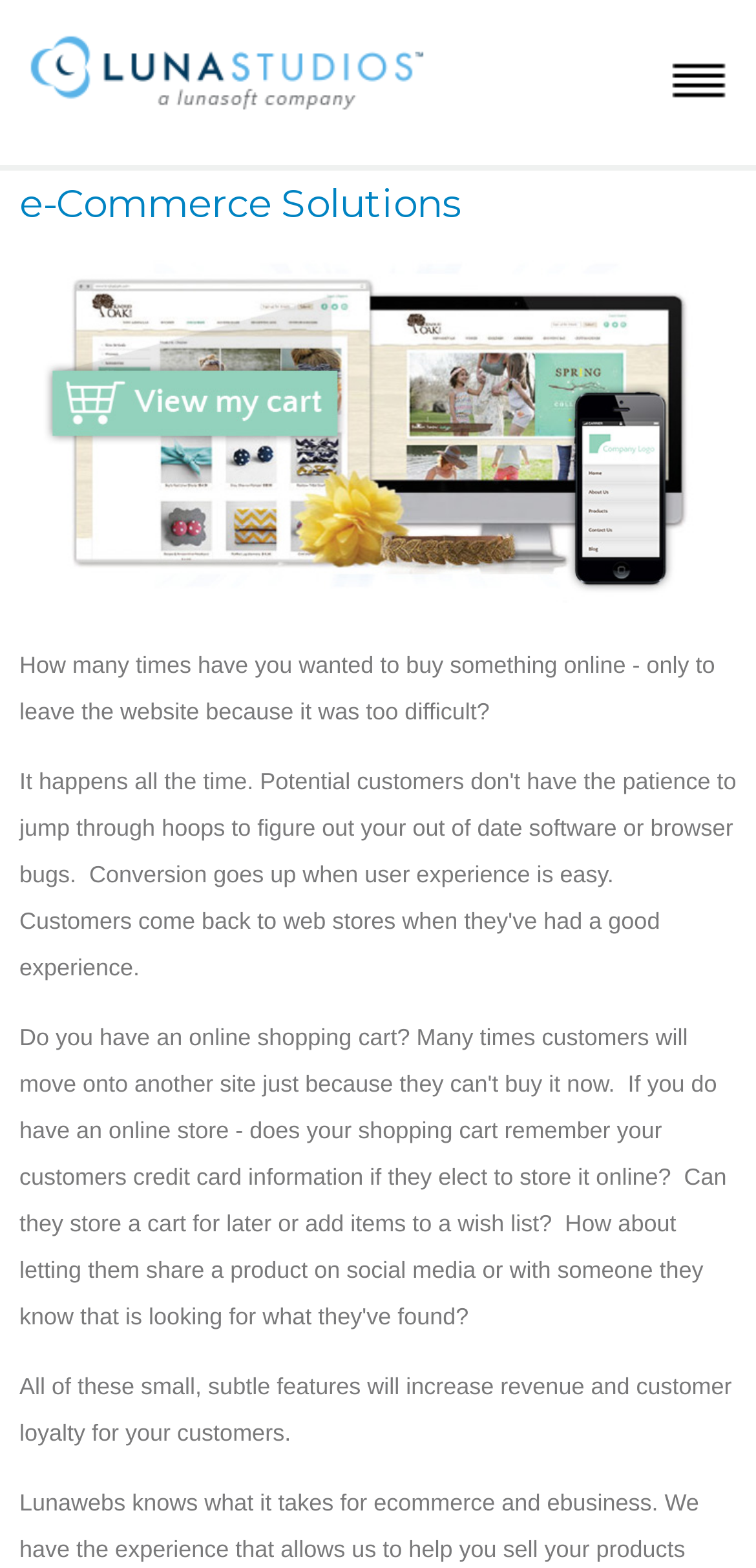Find the bounding box coordinates for the HTML element specified by: "title="utah web design"".

[0.0, 0.058, 0.603, 0.075]